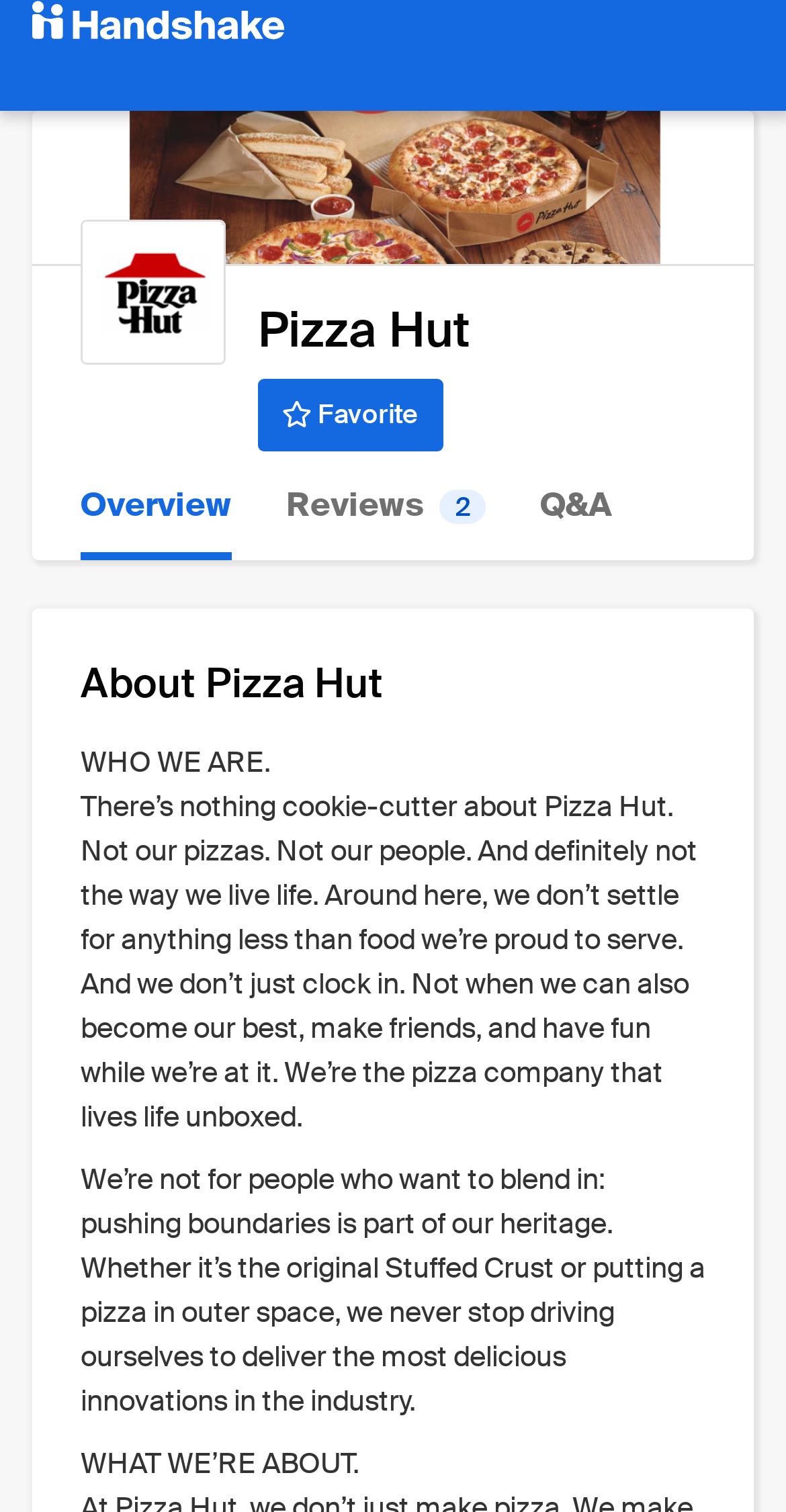Give a one-word or one-phrase response to the question:
How many links are there in the top navigation bar?

3